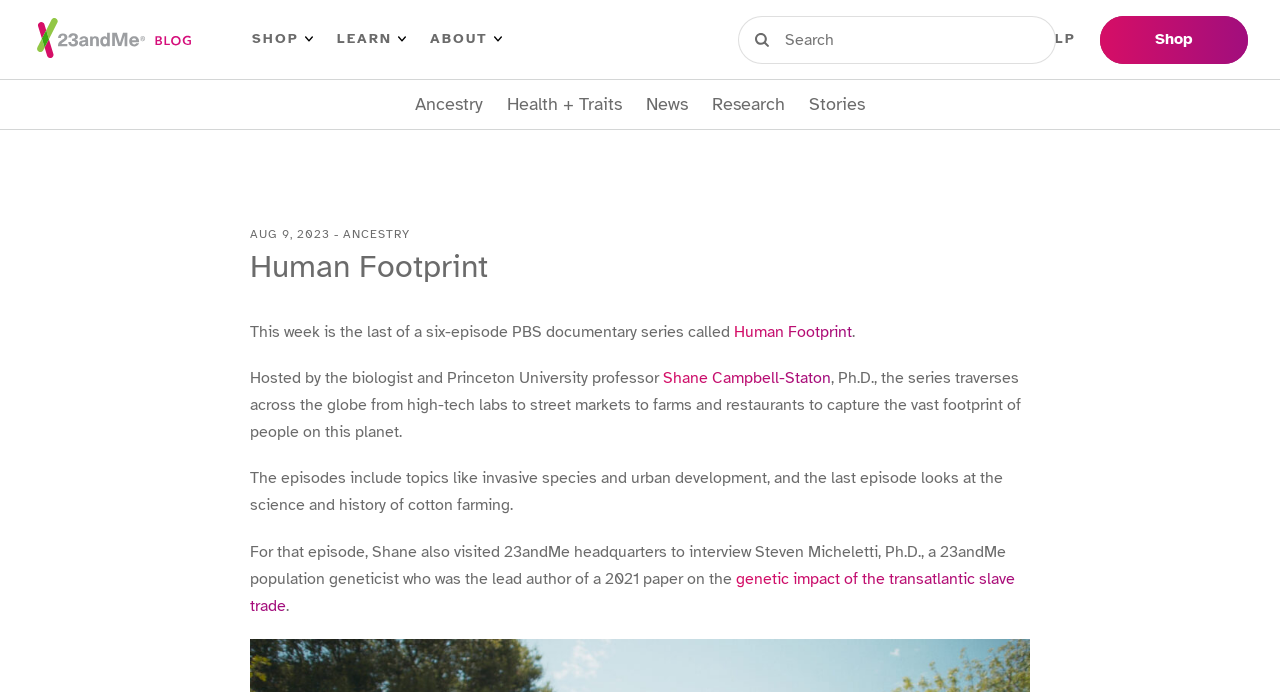Respond to the following query with just one word or a short phrase: 
What is the topic of the last episode of the PBS documentary series?

cotton farming